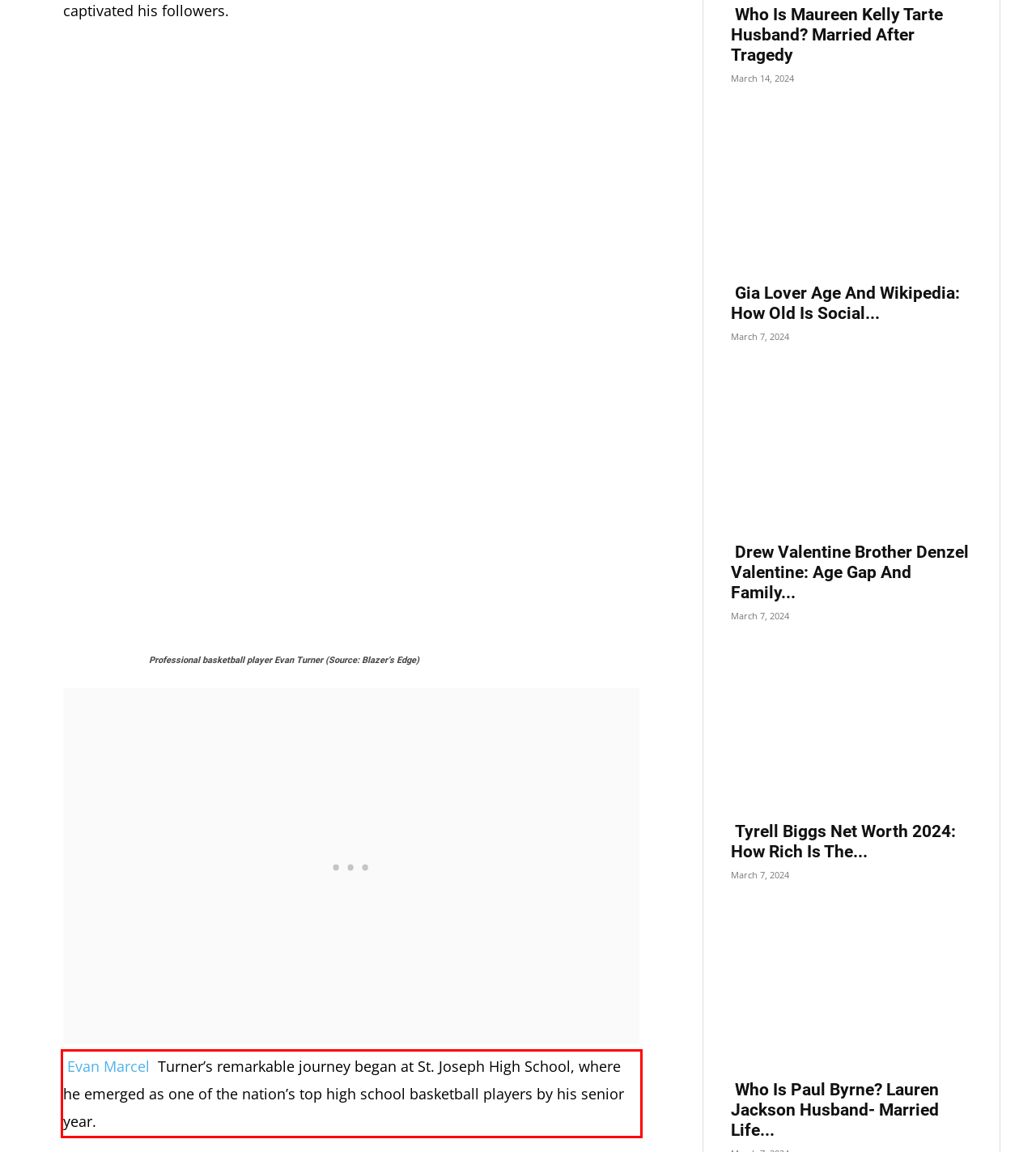The screenshot provided shows a webpage with a red bounding box. Apply OCR to the text within this red bounding box and provide the extracted content.

Evan Marcel Turner’s remarkable journey began at St. Joseph High School, where he emerged as one of the nation’s top high school basketball players by his senior year.